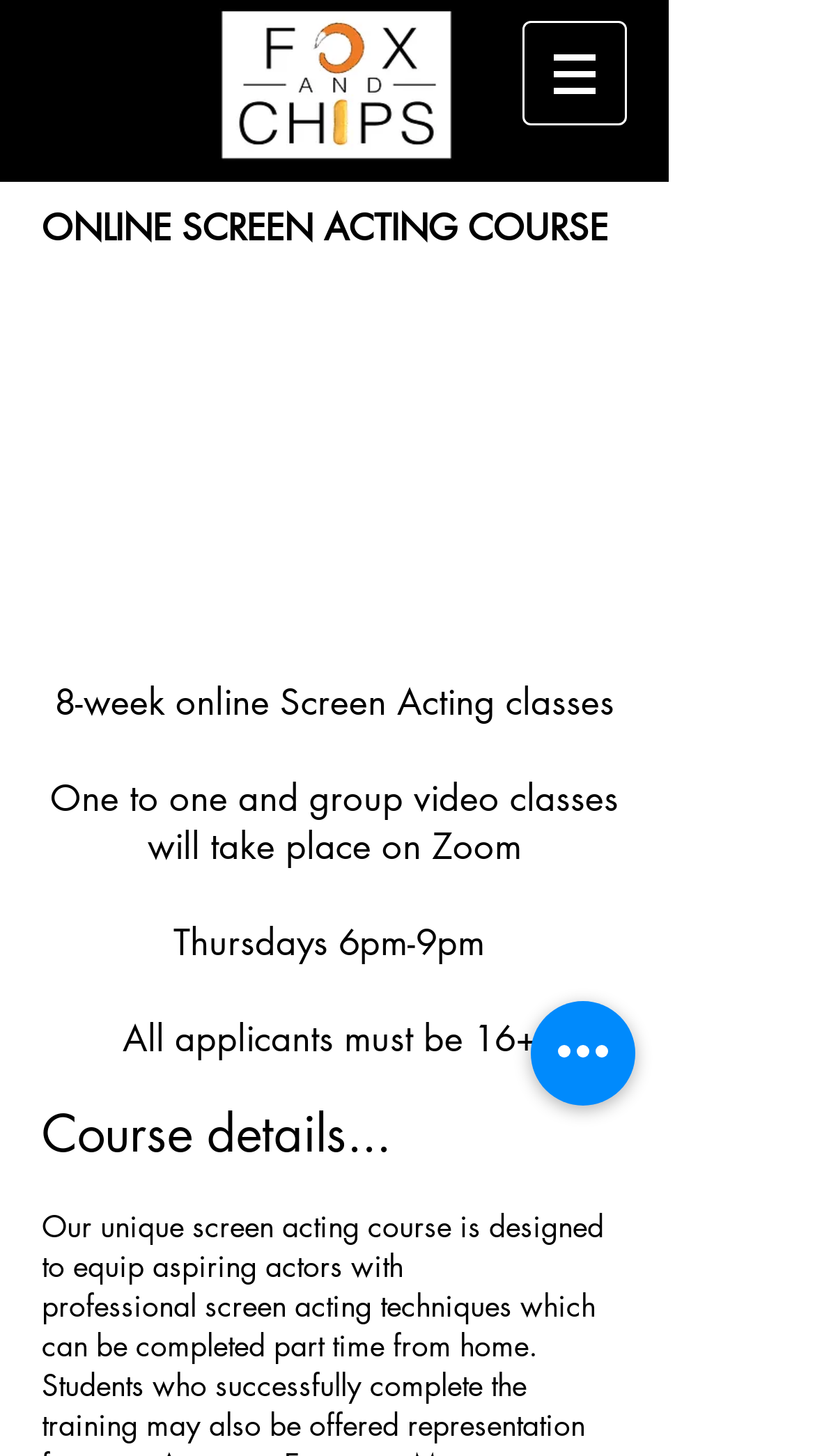Locate the primary headline on the webpage and provide its text.

ONLINE SCREEN ACTING COURSE